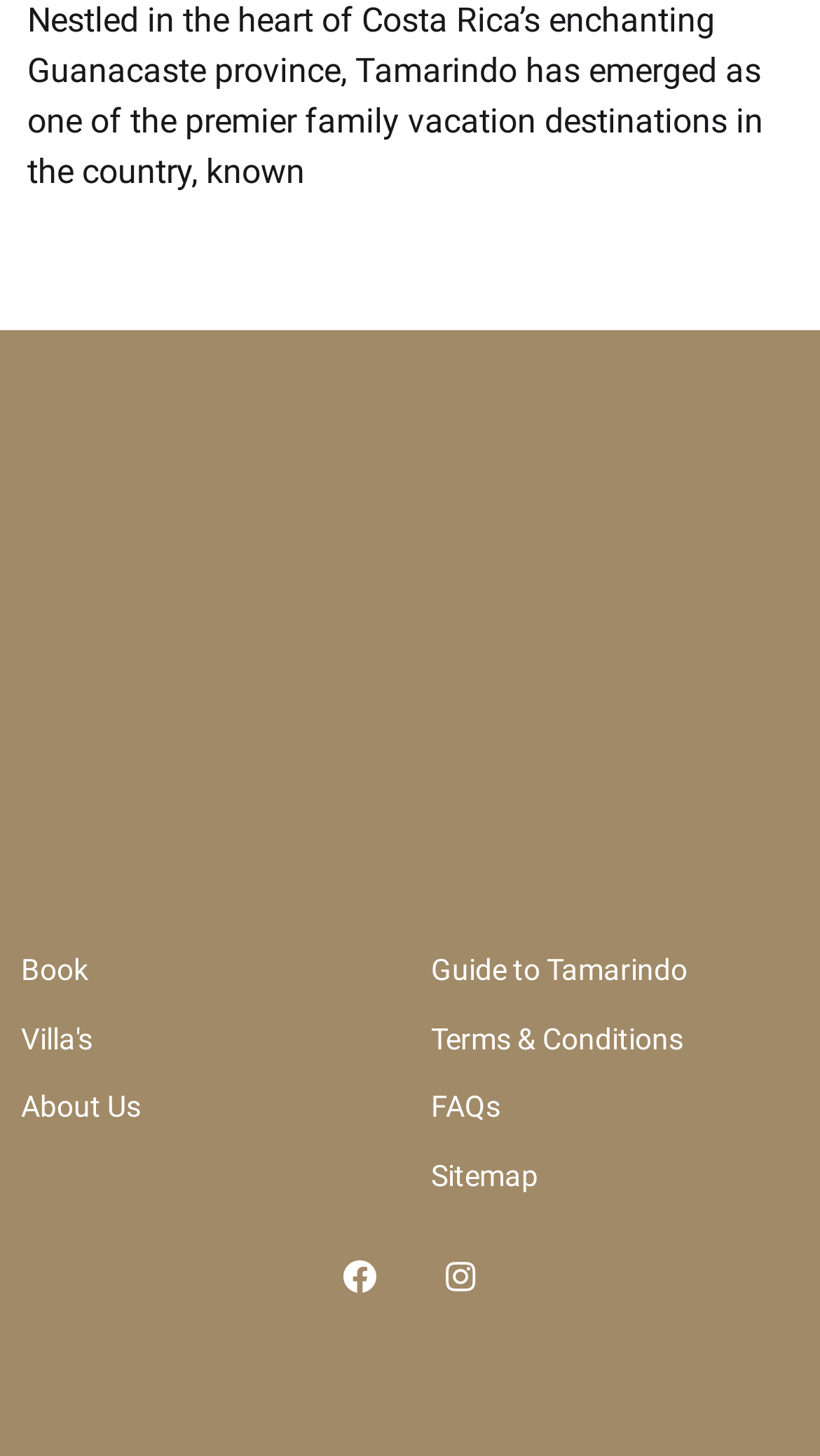Please provide a brief answer to the following inquiry using a single word or phrase:
What is the location of Tamarindo?

Costa Rica